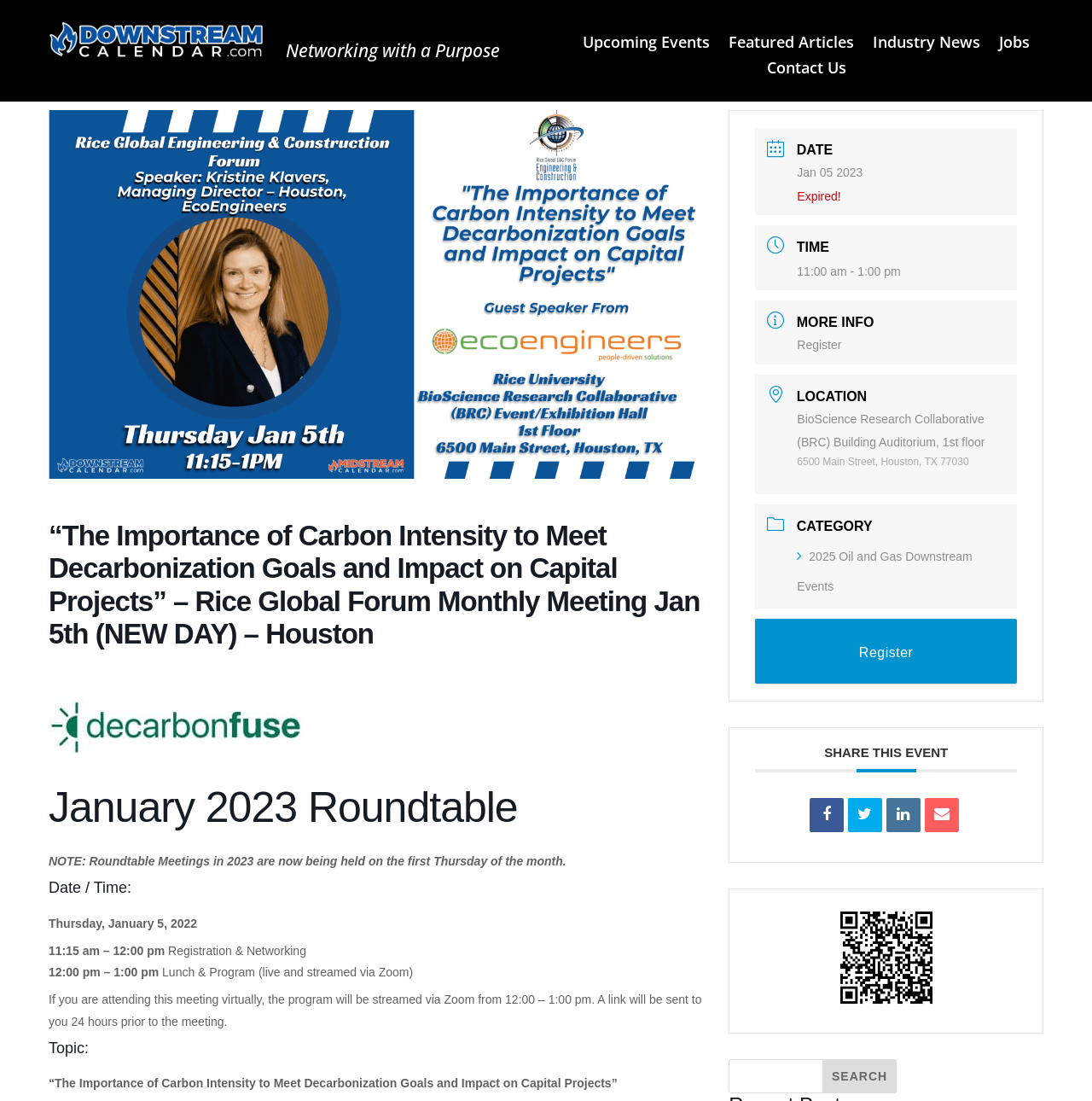What is the purpose of the 'Register' button?
Based on the image, provide a one-word or brief-phrase response.

To register for the meeting